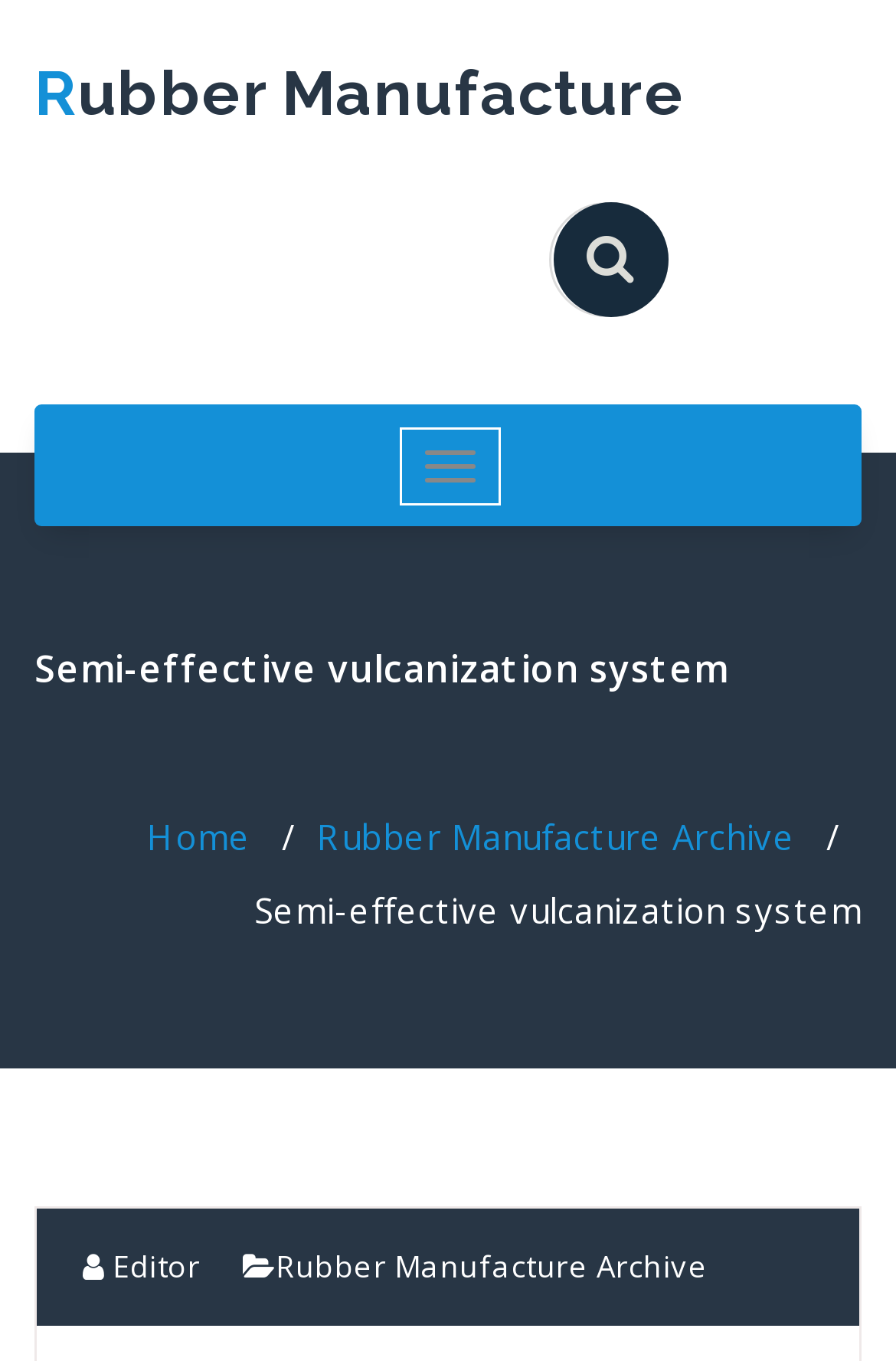Describe the webpage meticulously, covering all significant aspects.

The webpage is about a semi-effective vulcanization system in the context of rubber manufacture. At the top-left corner, there is a "Skip to content" link. Next to it, on the top-center, is a link to "Rubber Manufacture". A search box with a placeholder text "Search anything..." is located on the top-right side, accompanied by a search button.

Below the search box, a "Toggle navigation" button is positioned. When clicked, it reveals a navigation menu with a heading "Semi-effective vulcanization system" at the top. The menu contains links to "Home", "Rubber Manufacture Archive", and a separator text "/ " in between.

Further down, there is a large heading "Semi-effective vulcanization system" that spans almost the entire width of the page. At the bottom of the page, there is a footer section with three links: "Editor", an icon represented by "\uf07c", and "Rubber Manufacture Archive".